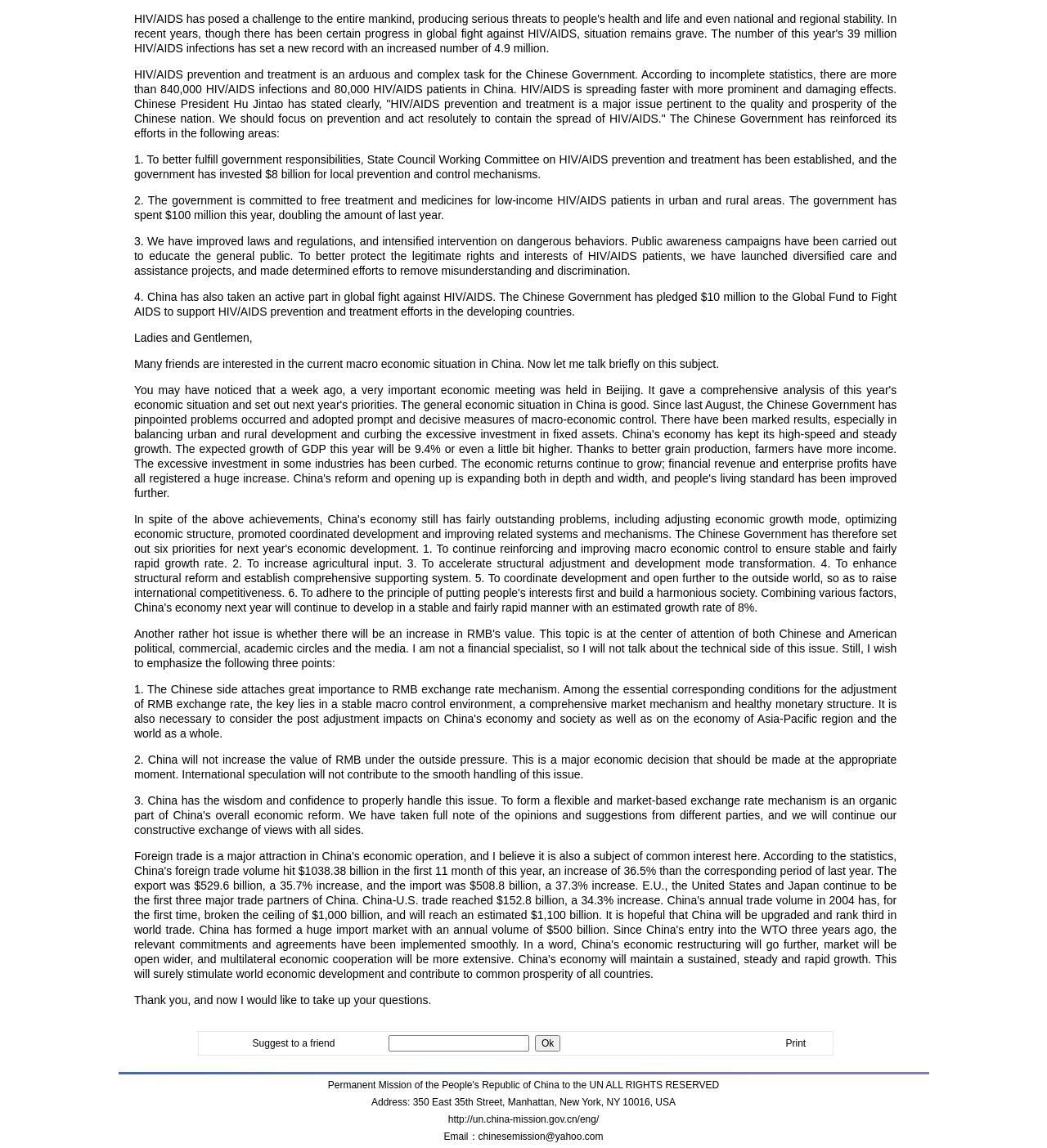Given the description input value="Ok" name="Subject" value="Ok", predict the bounding box coordinates of the UI element. Ensure the coordinates are in the format (top-left x, top-left y, bottom-right x, bottom-right y) and all values are between 0 and 1.

[0.511, 0.902, 0.535, 0.916]